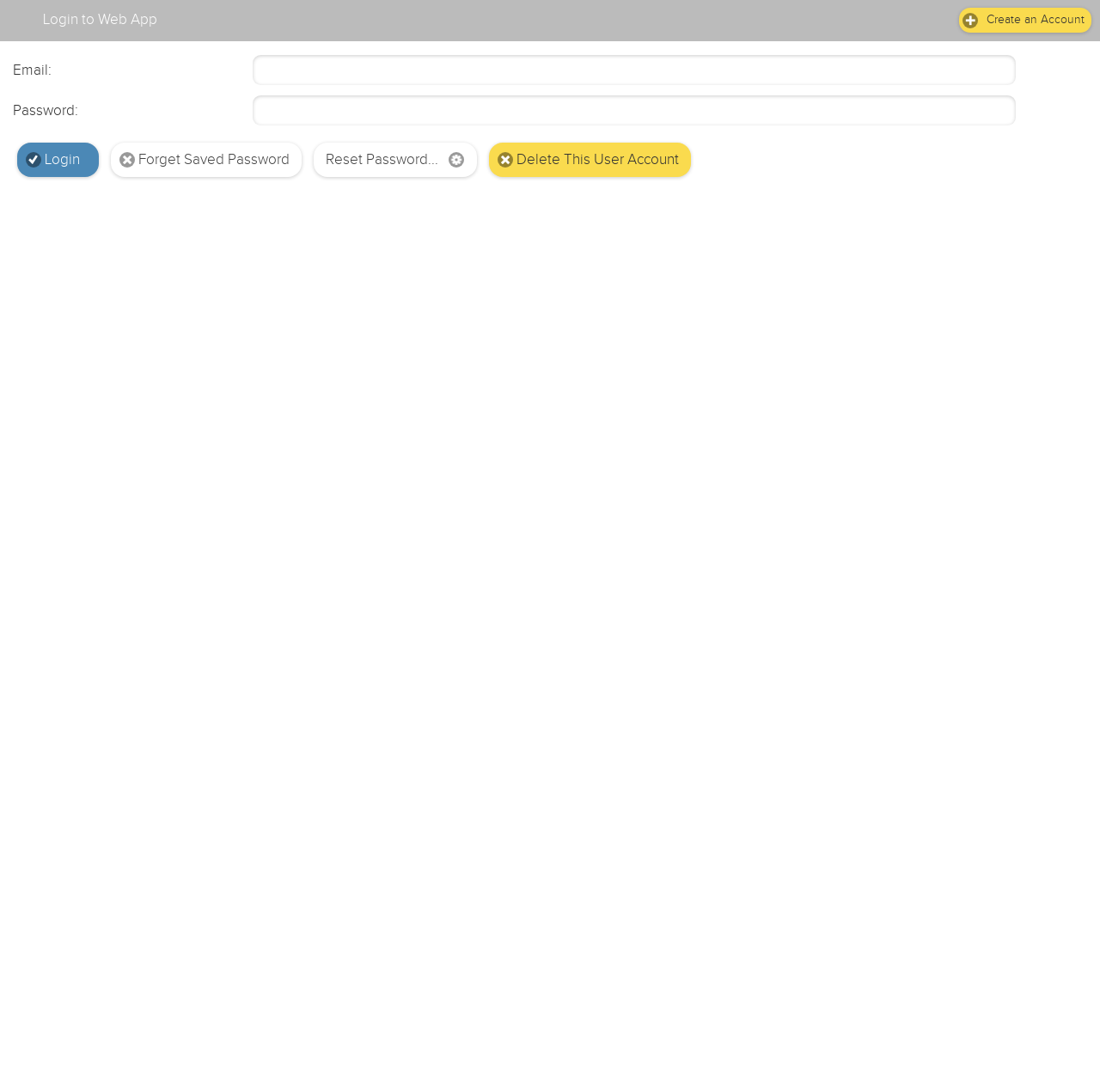Generate a comprehensive description of the webpage content.

The webpage is a login page for a web application. At the top, there is a heading that reads "Login to Web App". To the right of the heading, there is a link to "Create an Account". 

Below the heading, there is a main section that takes up most of the page. In this section, there are two input fields, one for "Email" and one for "Password", each with a corresponding label. The input fields are positioned side by side, with the "Email" field on the left and the "Password" field on the right.

Below the input fields, there are three buttons. The first button, "Login", is positioned on the left, followed by the "Forget Saved Password" button in the middle, and the "Reset Password..." button on the right. The "Reset Password..." button has a dropdown menu.

Further to the right, there is another button, "Delete This User Account". This button is positioned at the same level as the other three buttons.